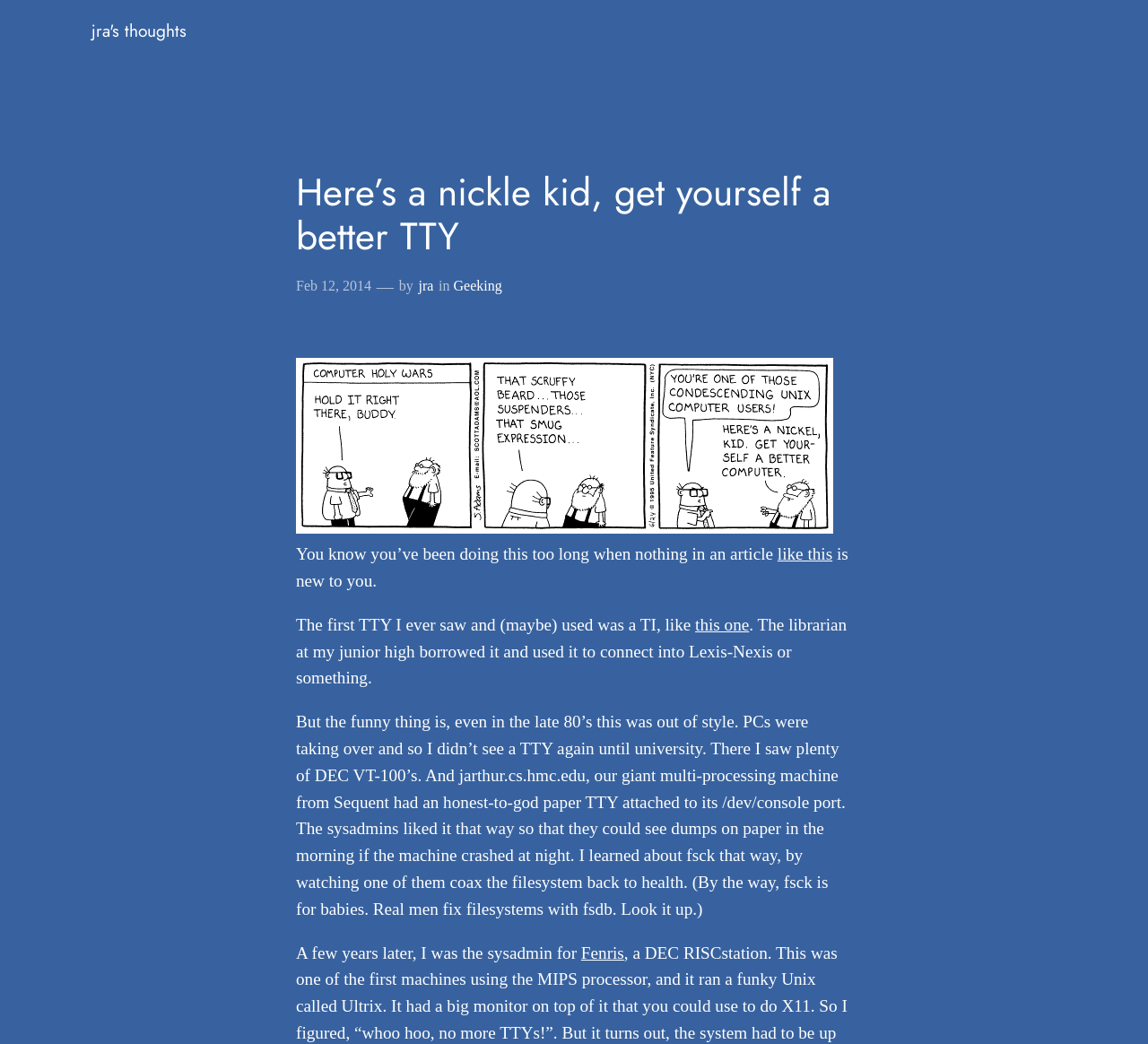Predict the bounding box coordinates for the UI element described as: "Geeking". The coordinates should be four float numbers between 0 and 1, presented as [left, top, right, bottom].

[0.395, 0.267, 0.437, 0.281]